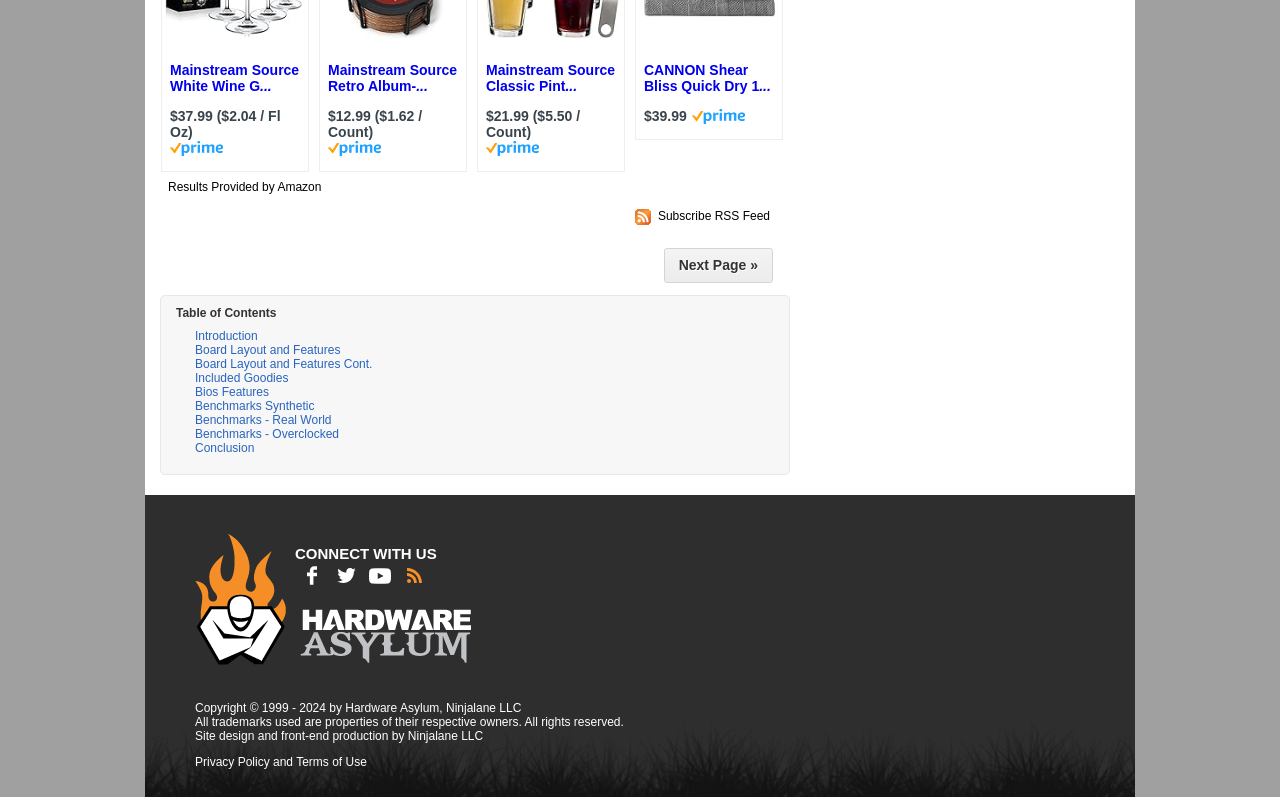How many products are displayed on this page?
Answer with a single word or short phrase according to what you see in the image.

5